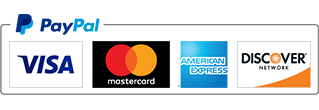What is the purpose of the layout design?
Please provide a comprehensive answer based on the information in the image.

The layout is designed to reassure users of their payment options, promoting trust and ease of use during the checkout process, which suggests that the primary purpose of the design is to provide a sense of security and convenience to customers.